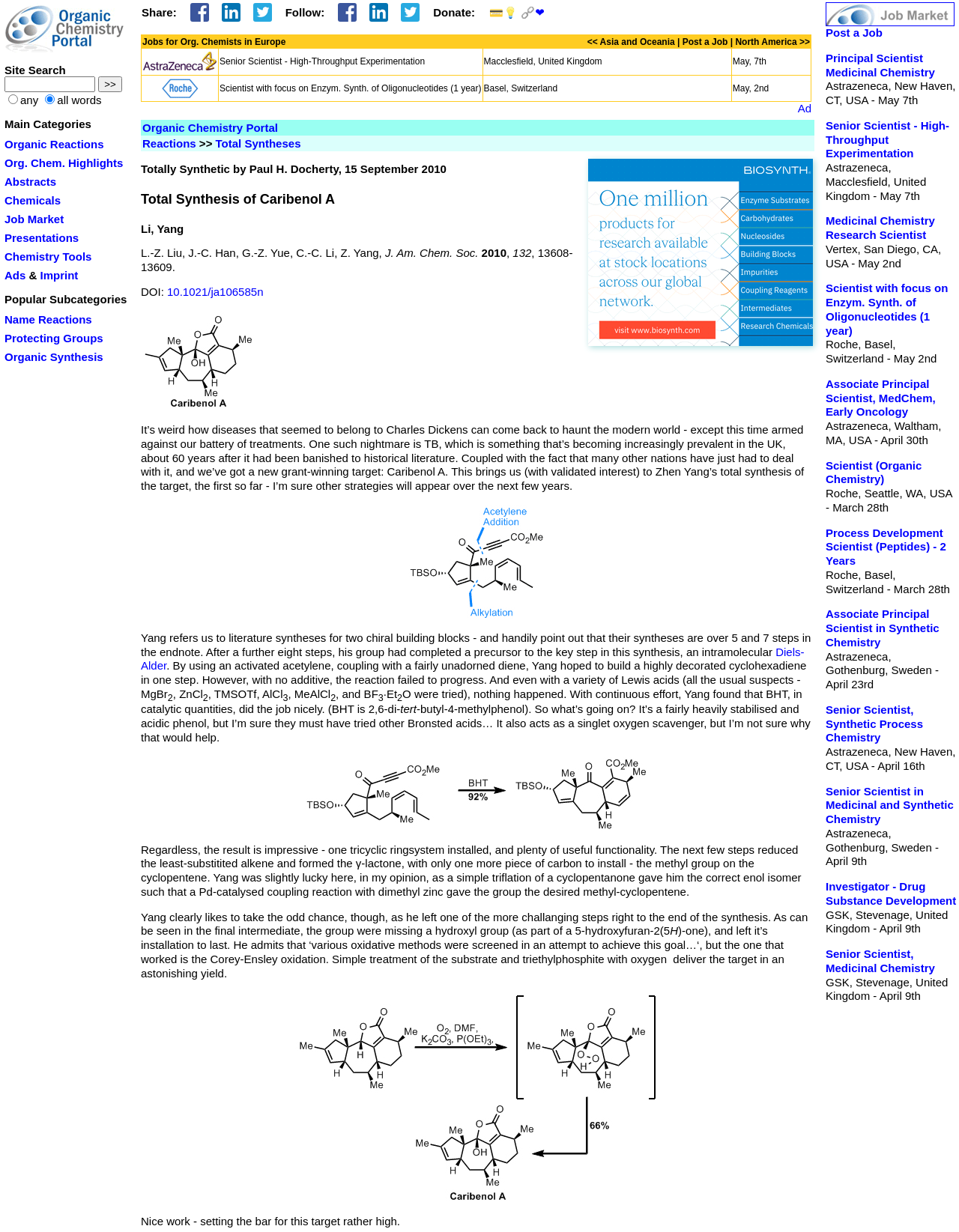Please determine the primary heading and provide its text.

Total Synthesis of Caribenol A